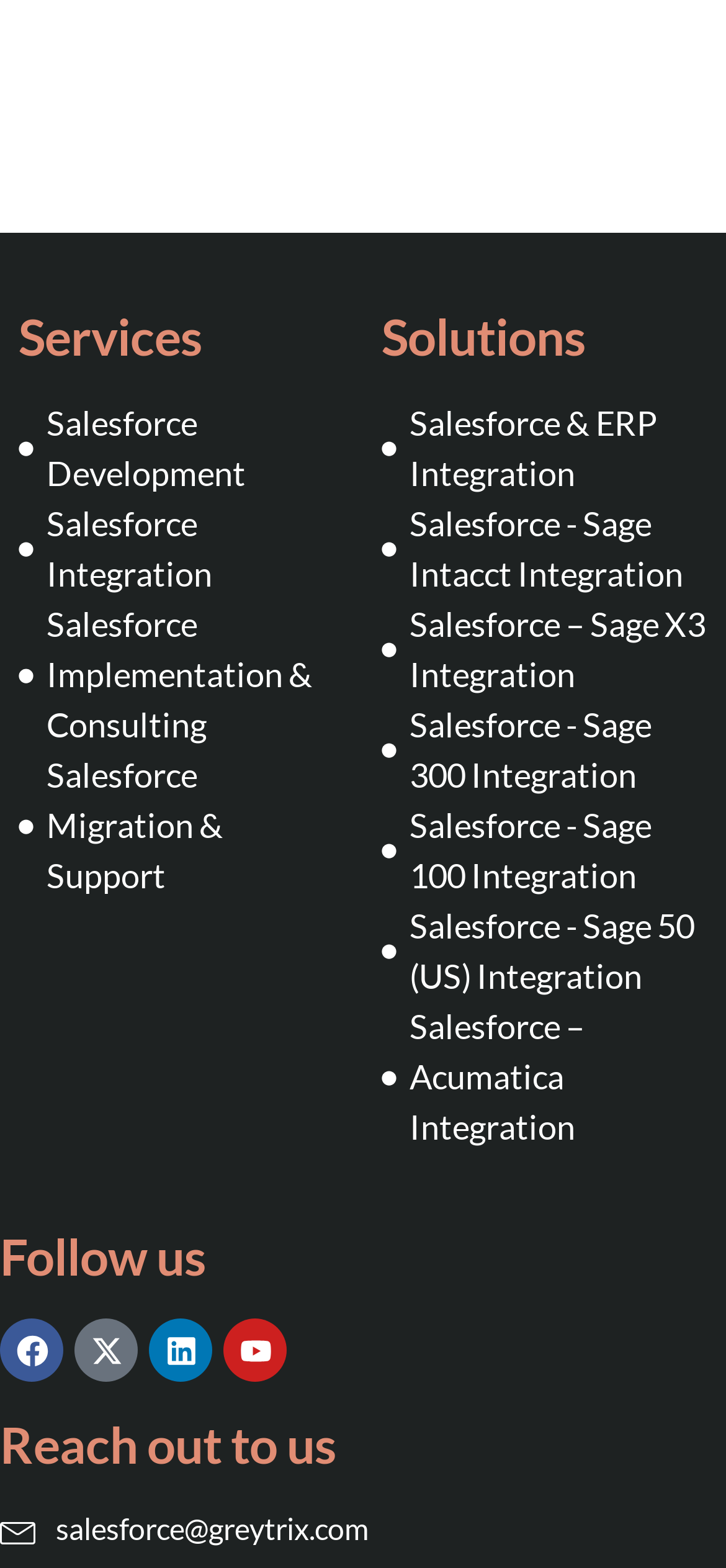What social media platforms is the company on?
Analyze the screenshot and provide a detailed answer to the question.

The webpage has a section labeled 'Follow us' with links to the company's social media profiles on Facebook, Twitter, Linkedin, and Youtube, indicating that the company is present on these platforms.